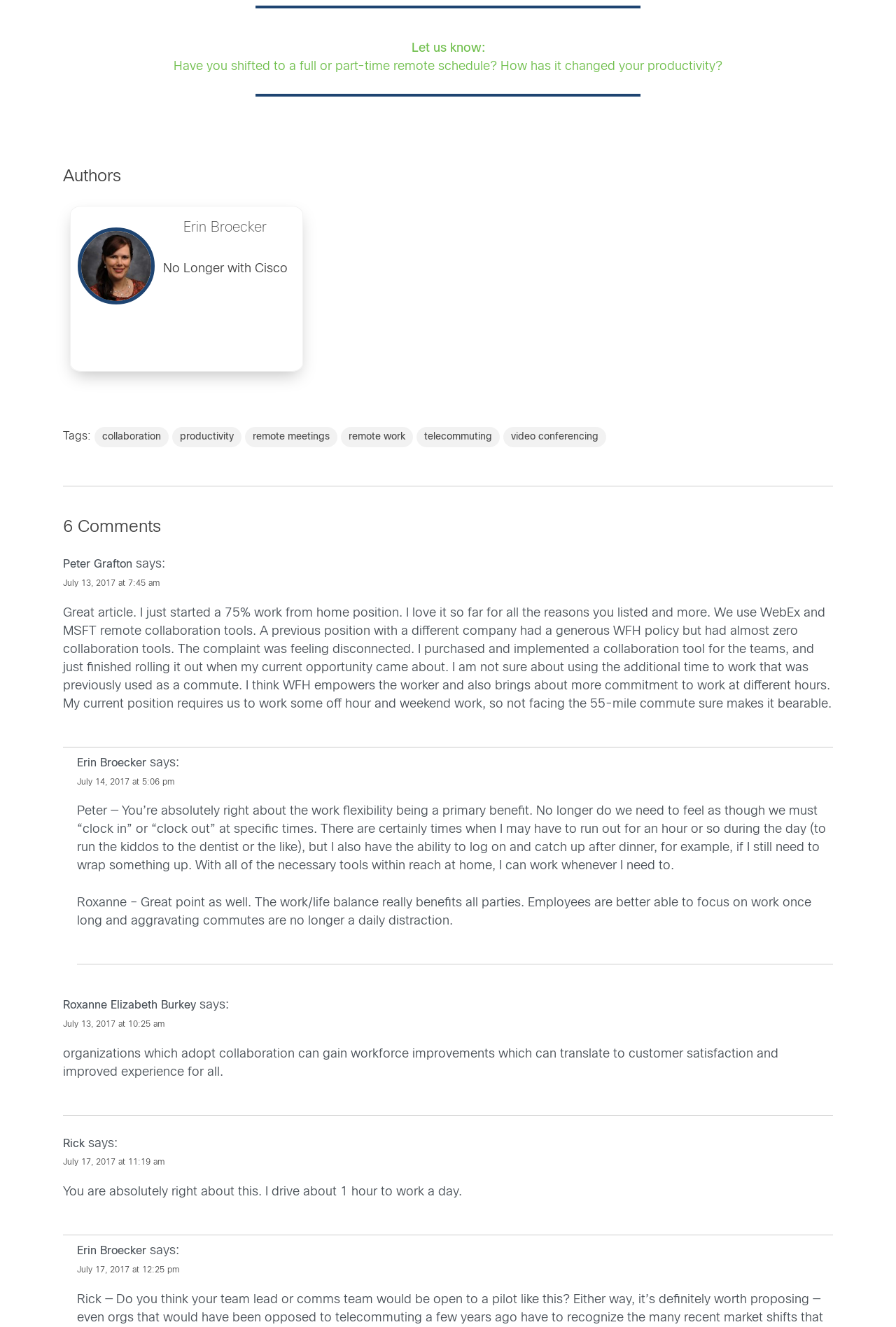Please determine the bounding box coordinates of the clickable area required to carry out the following instruction: "Click on the 'remote work' link". The coordinates must be four float numbers between 0 and 1, represented as [left, top, right, bottom].

[0.38, 0.321, 0.461, 0.337]